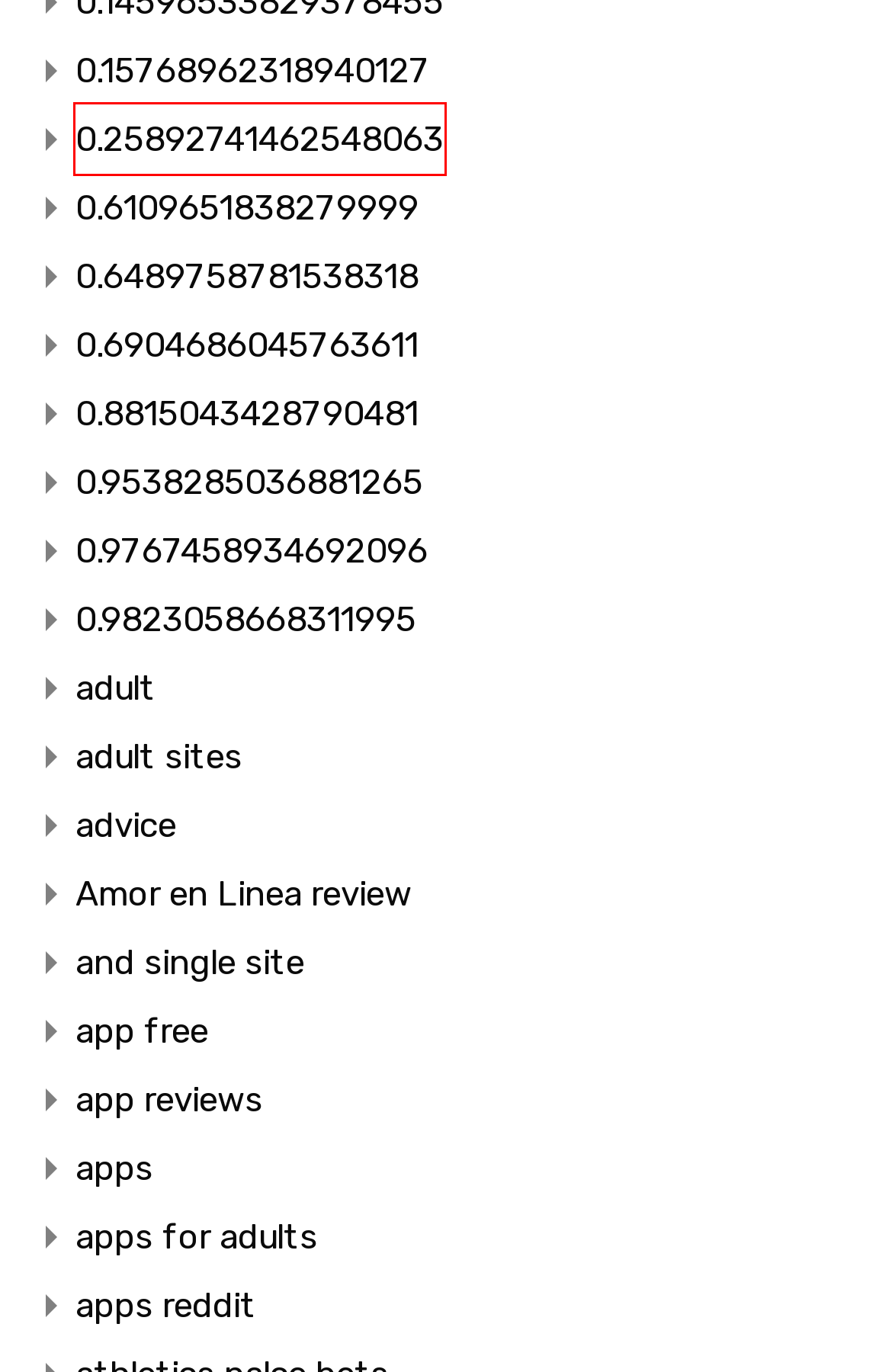Review the webpage screenshot and focus on the UI element within the red bounding box. Select the best-matching webpage description for the new webpage that follows after clicking the highlighted element. Here are the candidates:
A. 0.15768962318940127 archivos - Global Markets
B. 0.8815043428790481 archivos - Global Markets
C. adult sites archivos - Global Markets
D. 0.25892741462548063 archivos - Global Markets
E. app free archivos - Global Markets
F. adult archivos - Global Markets
G. and single site archivos - Global Markets
H. apps archivos - Global Markets

D